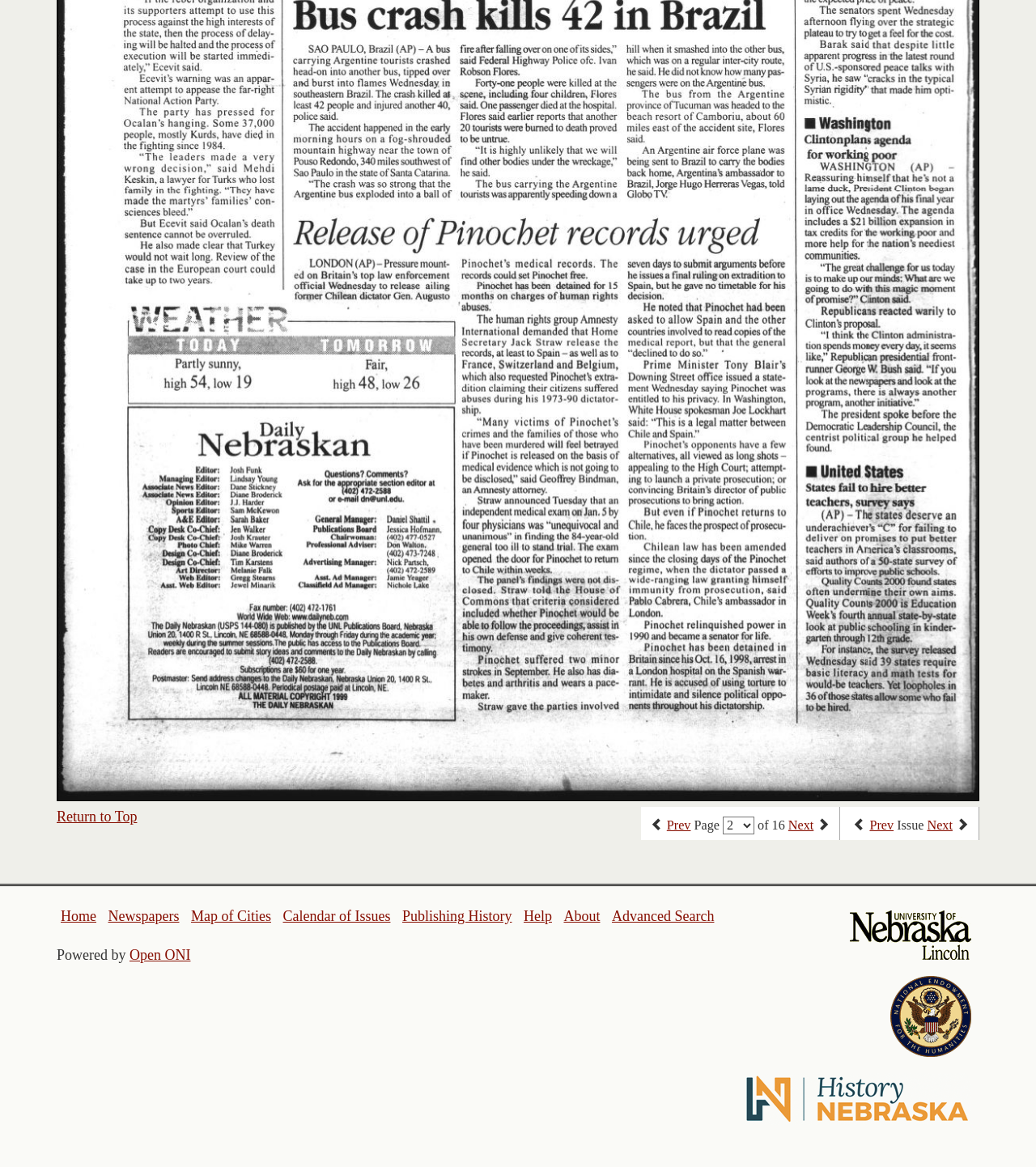Please find the bounding box coordinates of the element's region to be clicked to carry out this instruction: "select an option from the dropdown".

[0.698, 0.7, 0.728, 0.715]